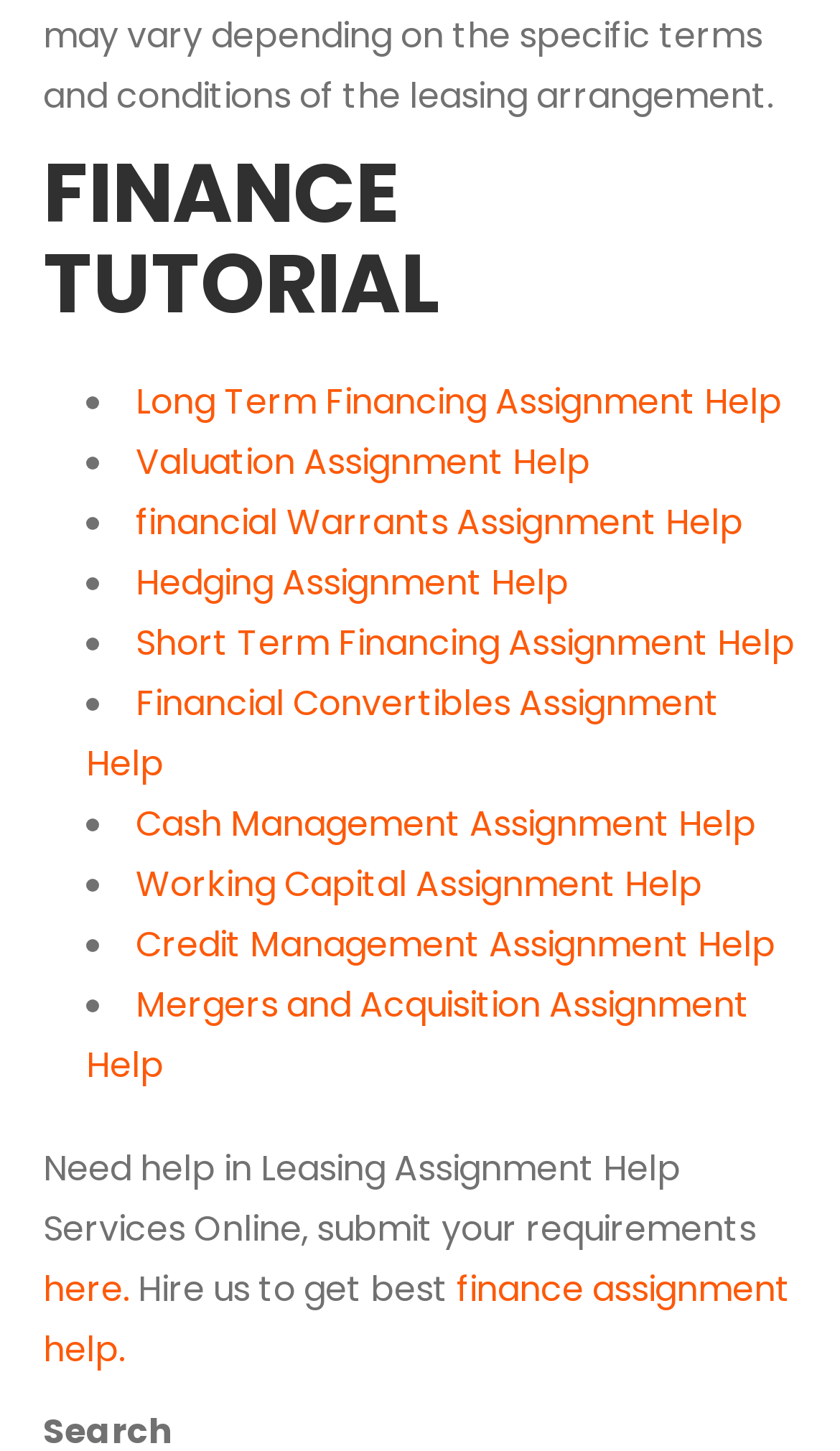What are the different finance topics for which assignment help is available?
Please answer the question with as much detail as possible using the screenshot.

The webpage provides assignment help for multiple finance topics, including Long Term Financing, Valuation, Financial Warrants, Hedging, Short Term Financing, Financial Convertibles, Cash Management, Working Capital, Credit Management, and Mergers and Acquisition.